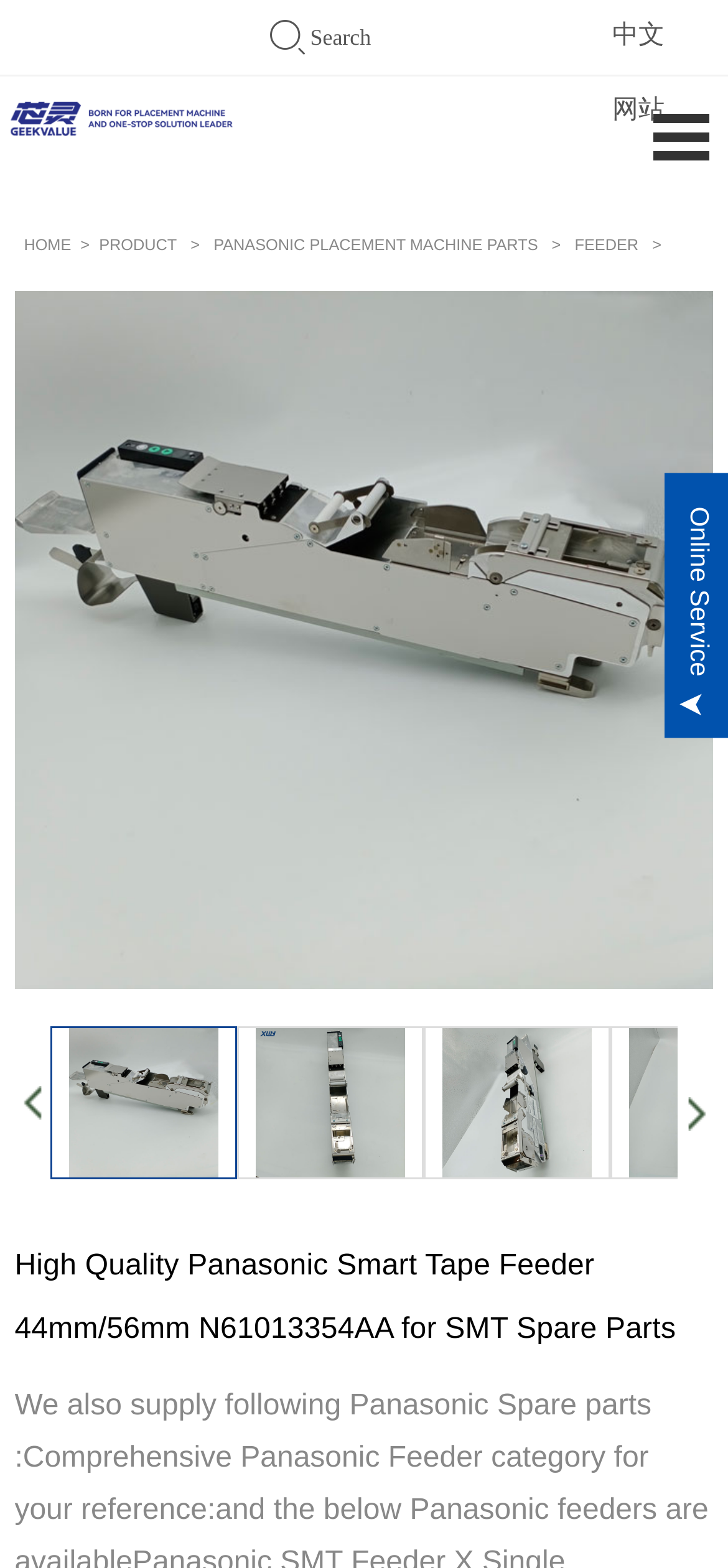Find and provide the bounding box coordinates for the UI element described with: "FEEDER".

[0.776, 0.15, 0.89, 0.162]